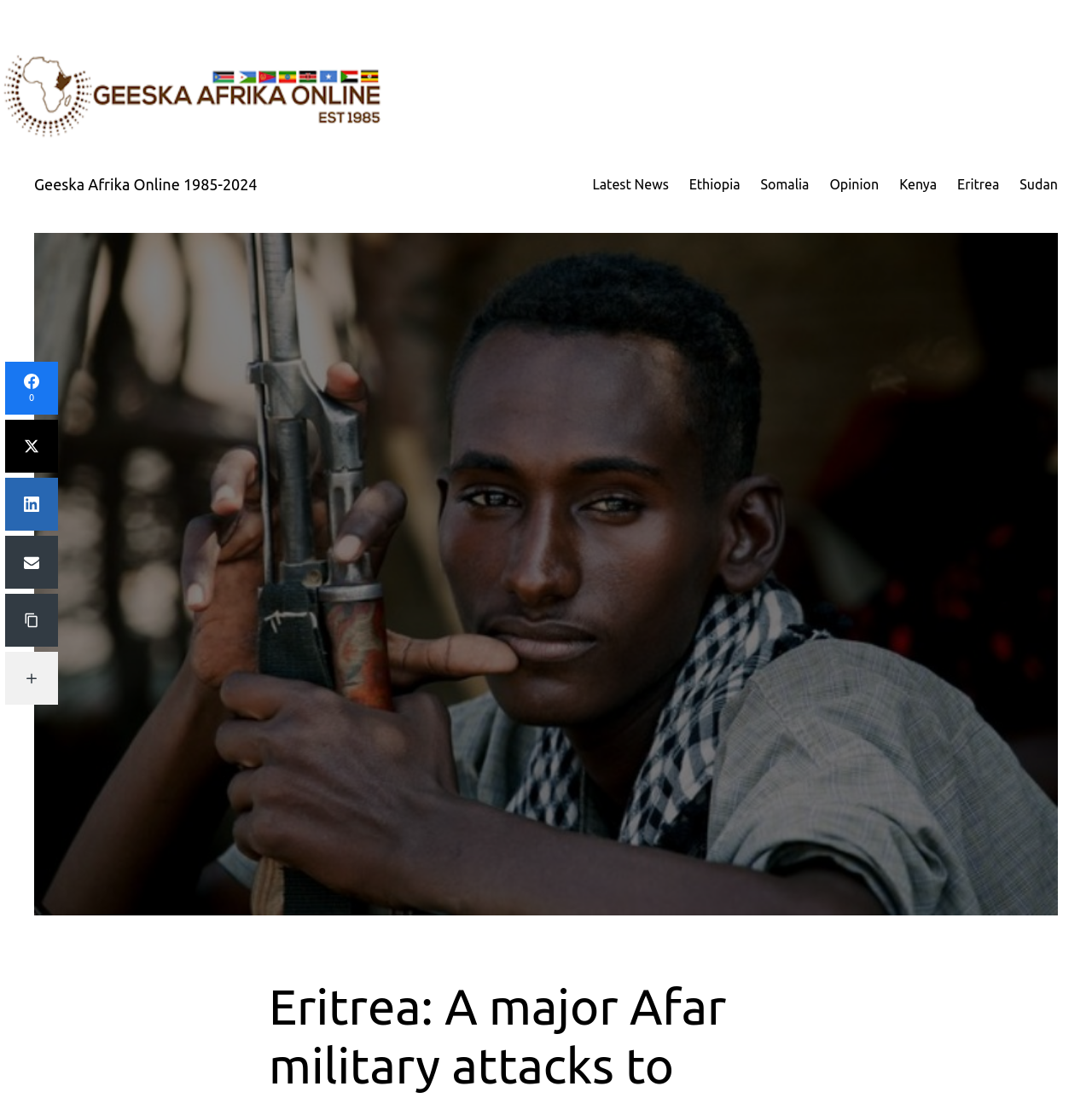Please predict the bounding box coordinates of the element's region where a click is necessary to complete the following instruction: "Visit the 'Eritrea' page". The coordinates should be represented by four float numbers between 0 and 1, i.e., [left, top, right, bottom].

[0.877, 0.159, 0.915, 0.178]